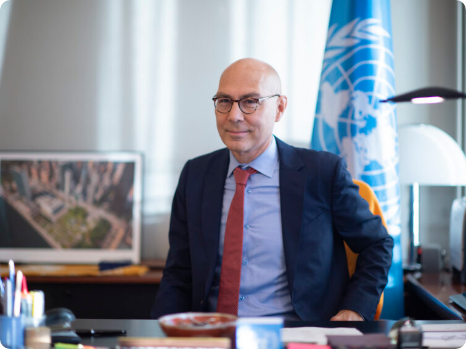What is the symbol behind Volker Türk?
Based on the image content, provide your answer in one word or a short phrase.

United Nations flag